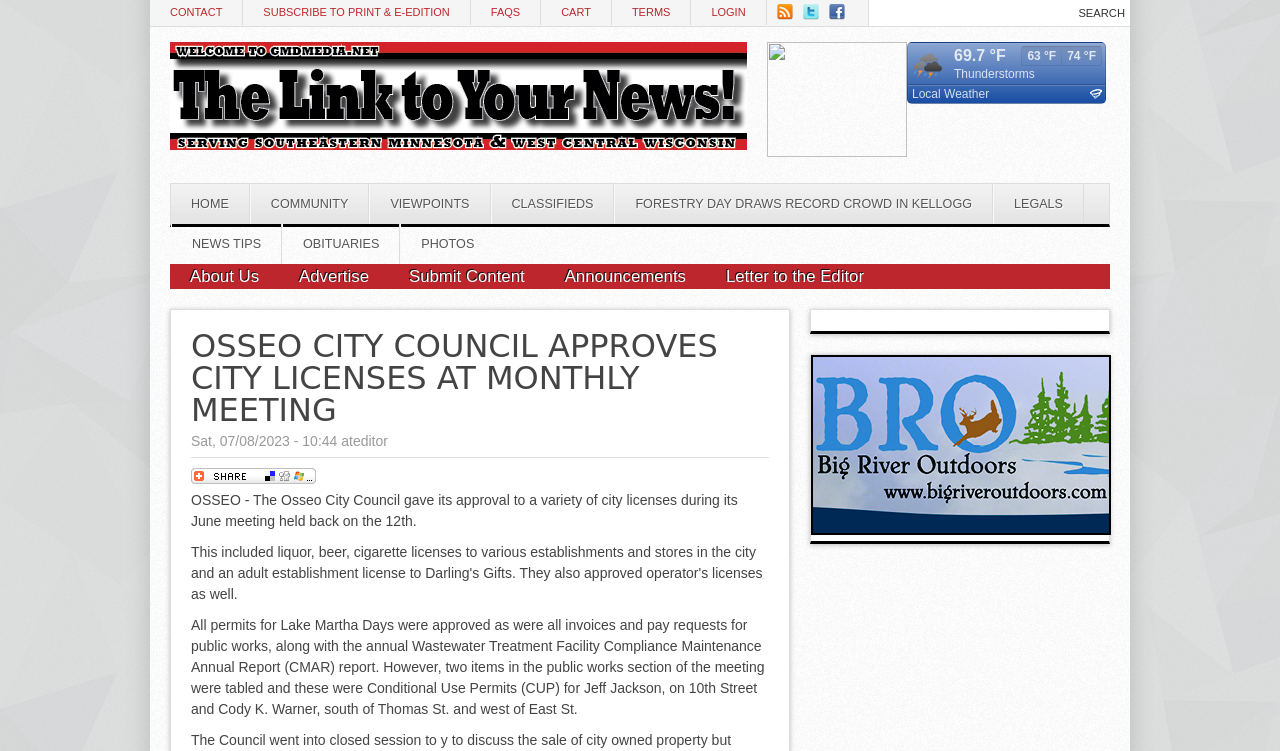Please specify the bounding box coordinates of the clickable region necessary for completing the following instruction: "Read Osseo City Council news". The coordinates must consist of four float numbers between 0 and 1, i.e., [left, top, right, bottom].

[0.149, 0.439, 0.601, 0.567]